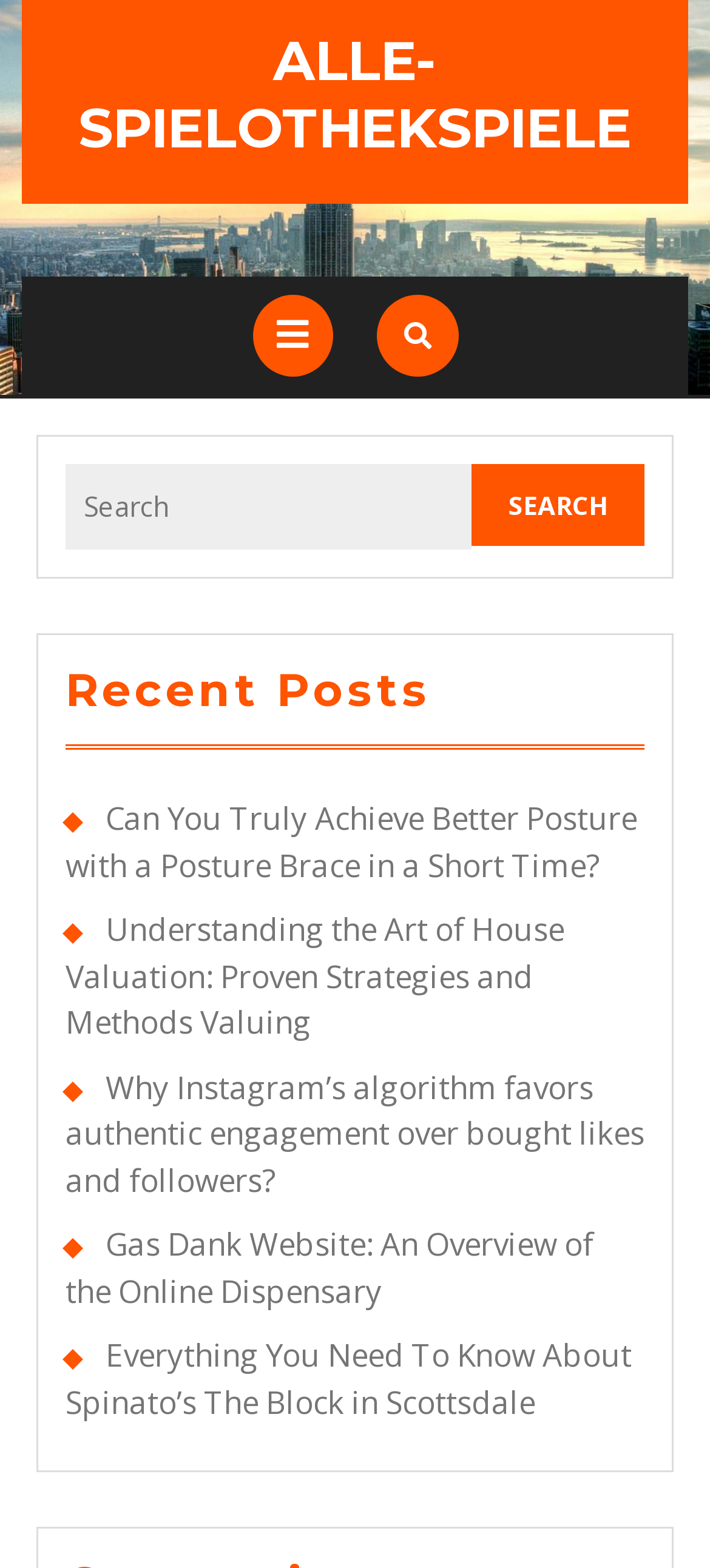Determine the bounding box coordinates of the section I need to click to execute the following instruction: "Visit the Gas Dank Website". Provide the coordinates as four float numbers between 0 and 1, i.e., [left, top, right, bottom].

[0.092, 0.78, 0.836, 0.837]